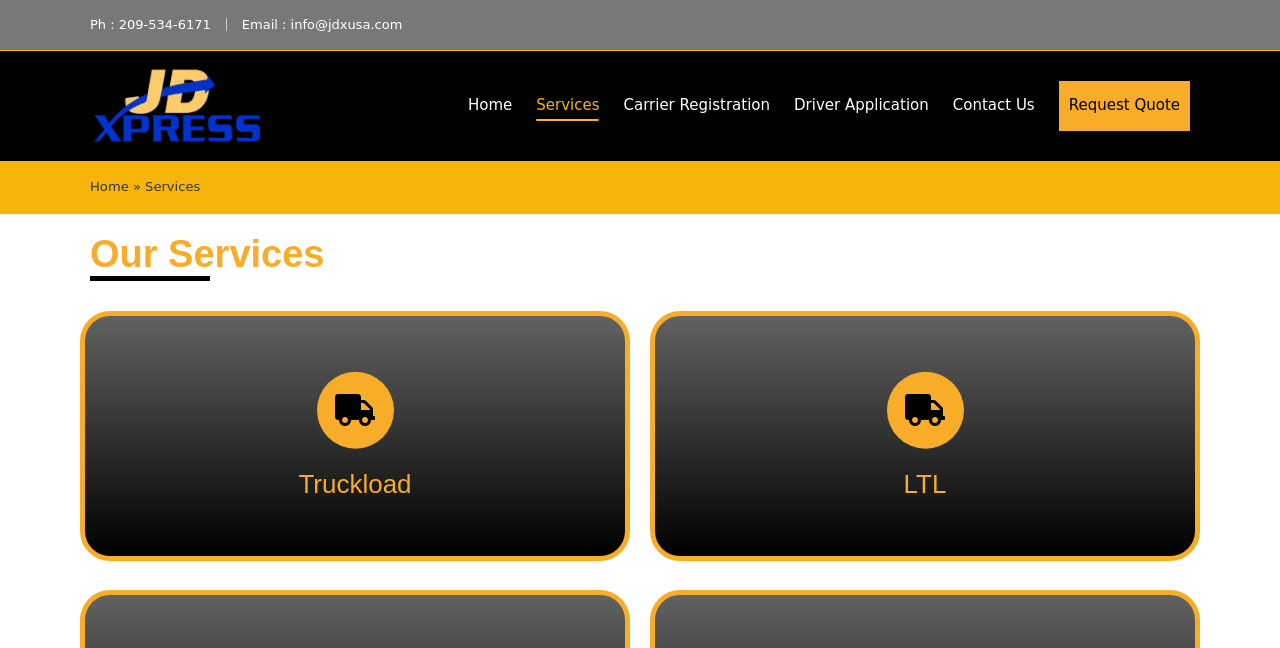What are the two services offered by JD Express?
Please look at the screenshot and answer using one word or phrase.

Truckload and LTL